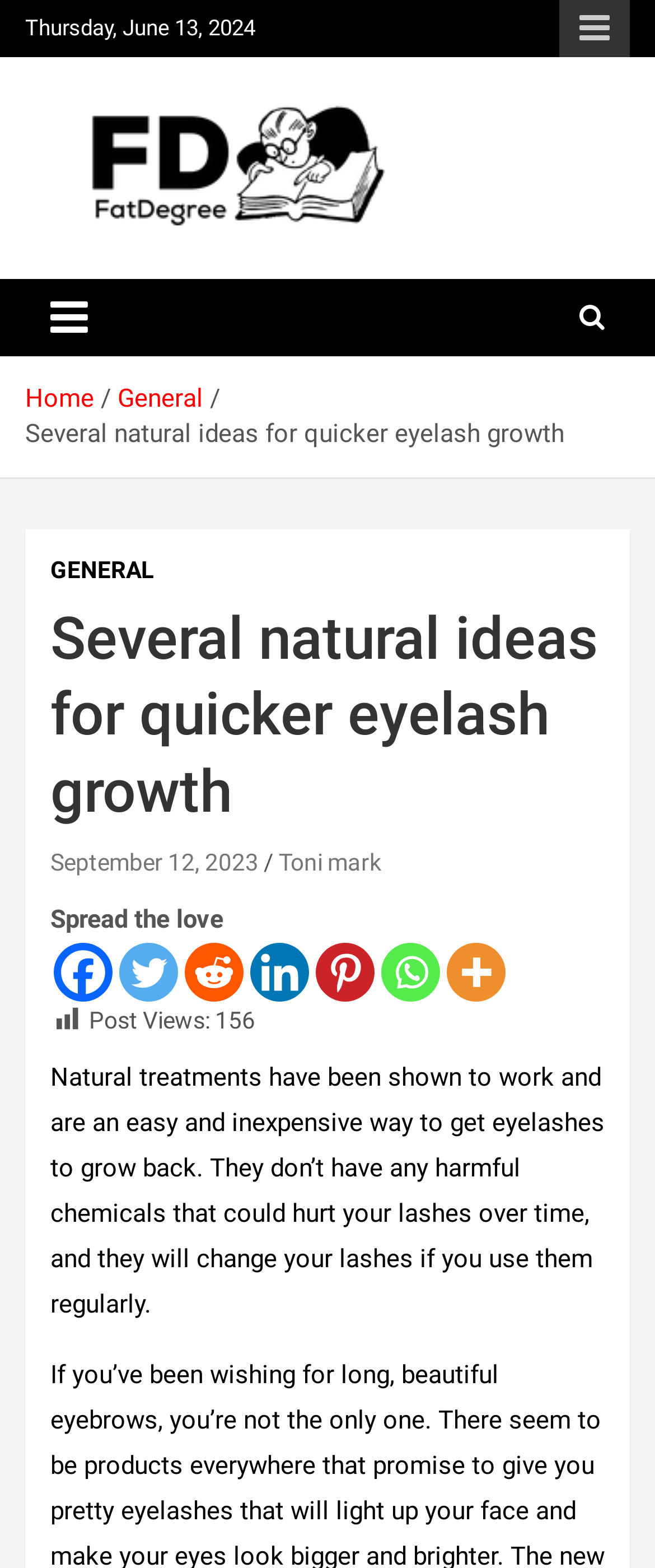Locate the bounding box coordinates of the element I should click to achieve the following instruction: "Click the responsive menu button".

[0.854, 0.0, 0.962, 0.036]